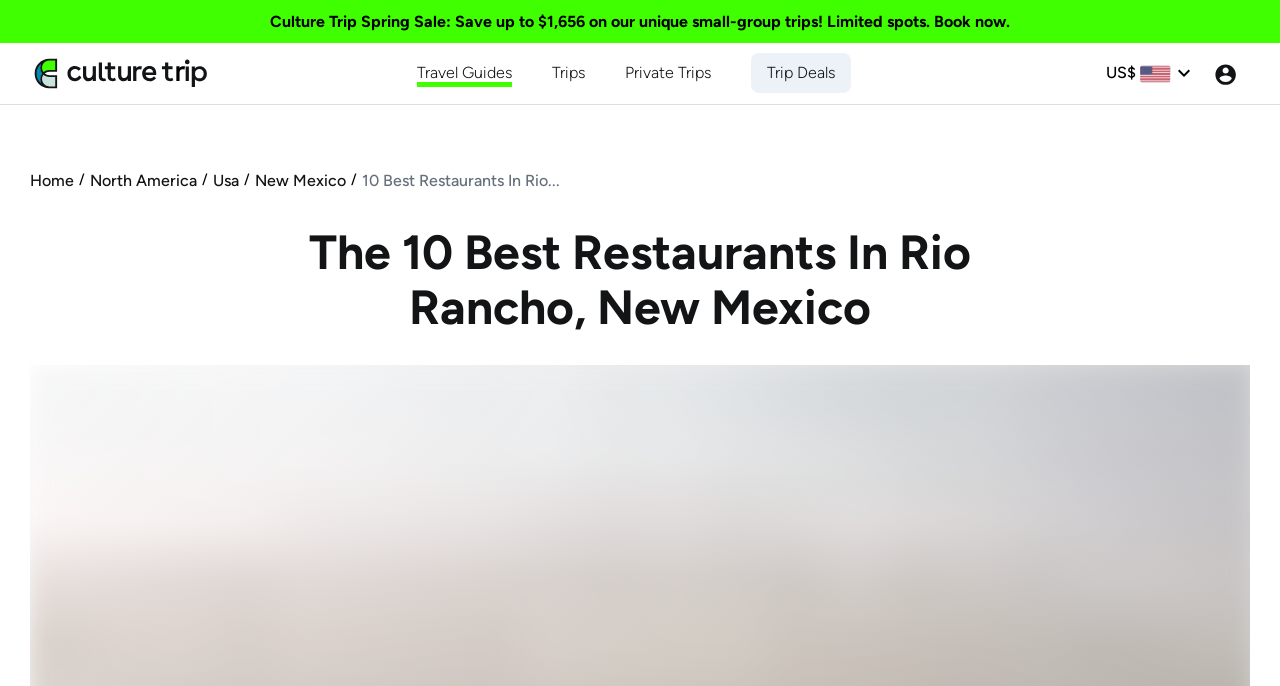Can you find and provide the main heading text of this webpage?

The 10 Best Restaurants In Rio Rancho, New Mexico